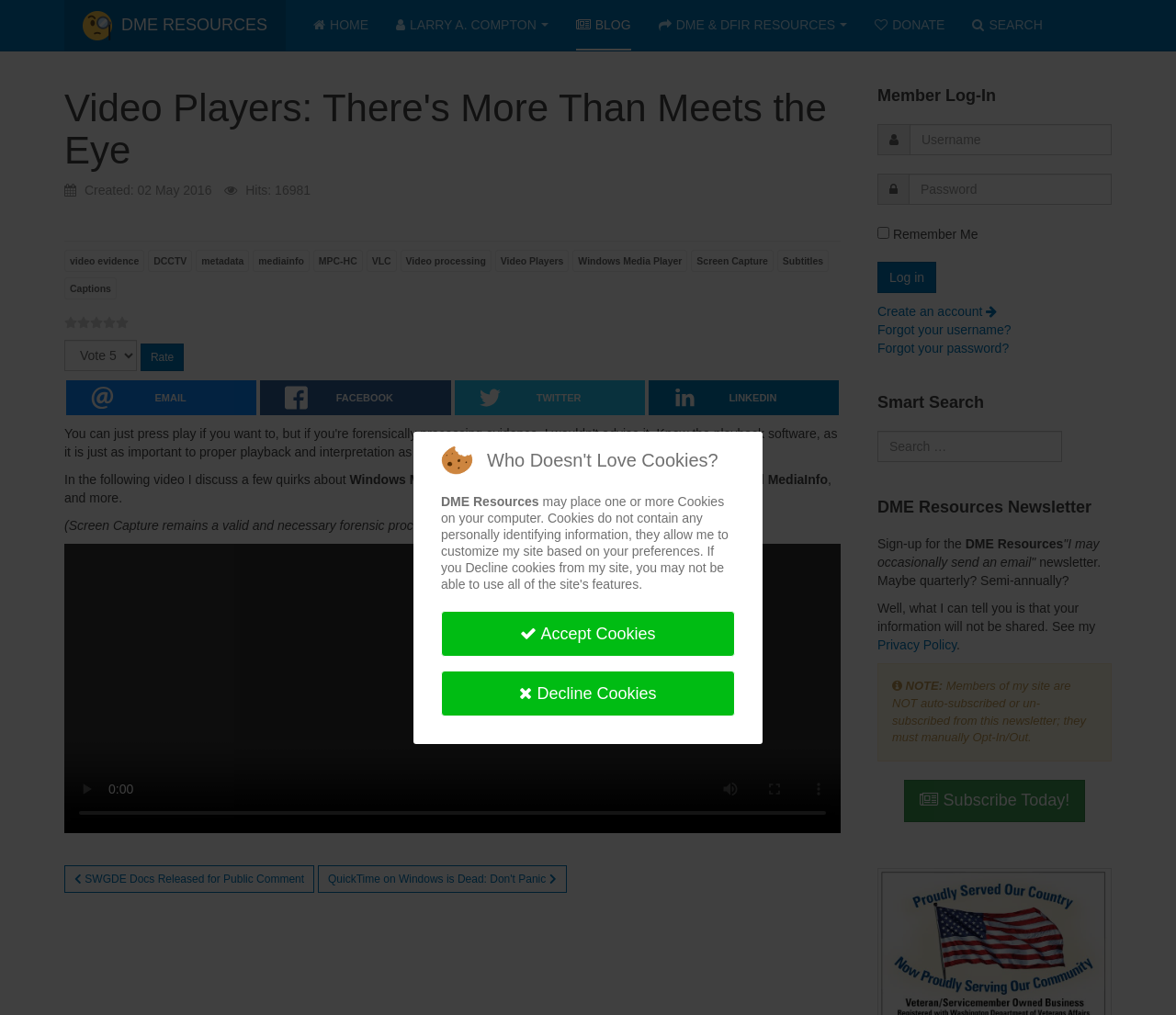Identify the bounding box coordinates of the clickable section necessary to follow the following instruction: "Read the next article". The coordinates should be presented as four float numbers from 0 to 1, i.e., [left, top, right, bottom].

[0.27, 0.853, 0.482, 0.88]